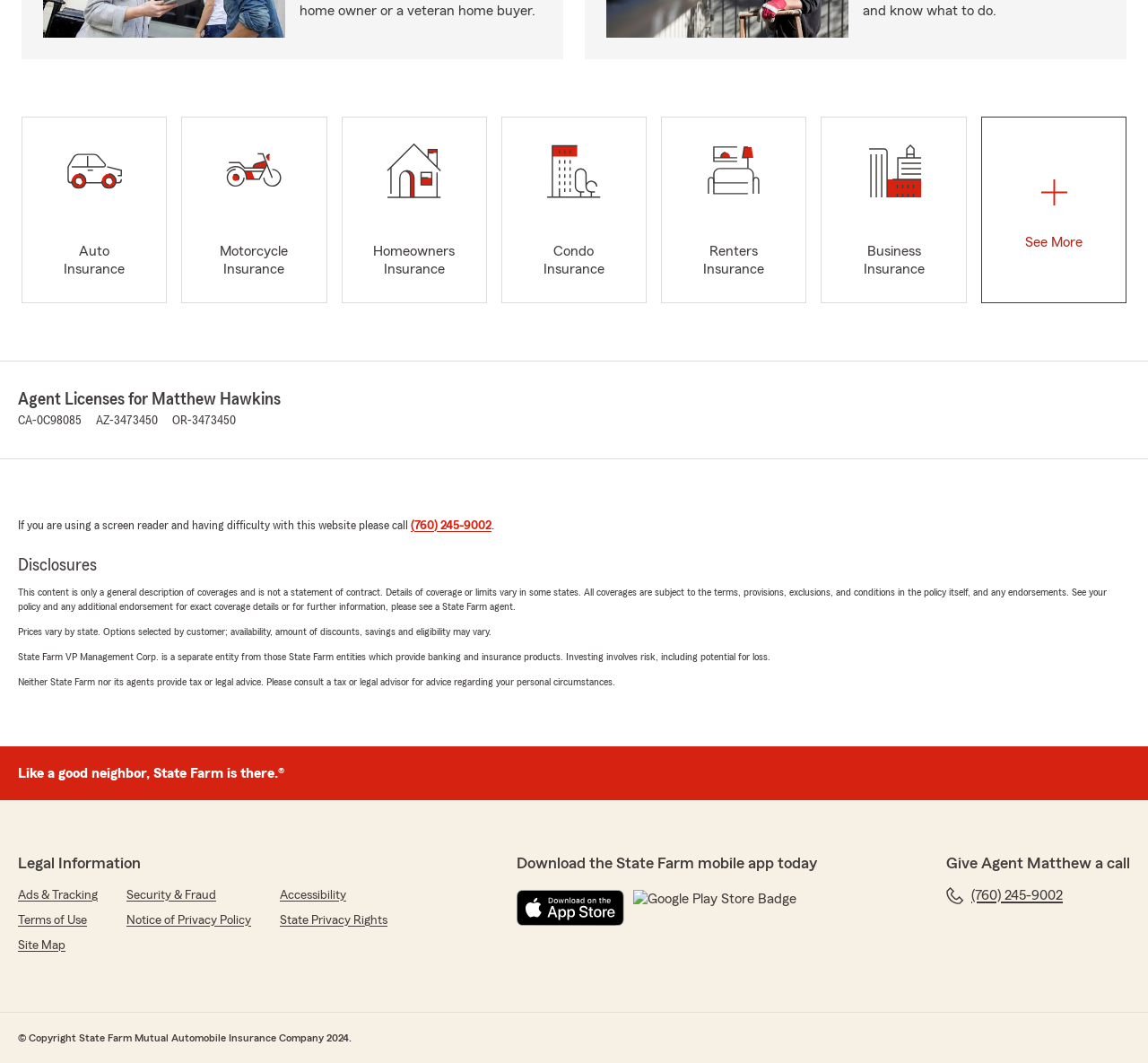Given the content of the image, can you provide a detailed answer to the question?
What is the name of the agent mentioned on the webpage?

The heading 'Agent Licenses for Matthew Hawkins' suggests that Matthew Hawkins is the agent mentioned on the webpage.